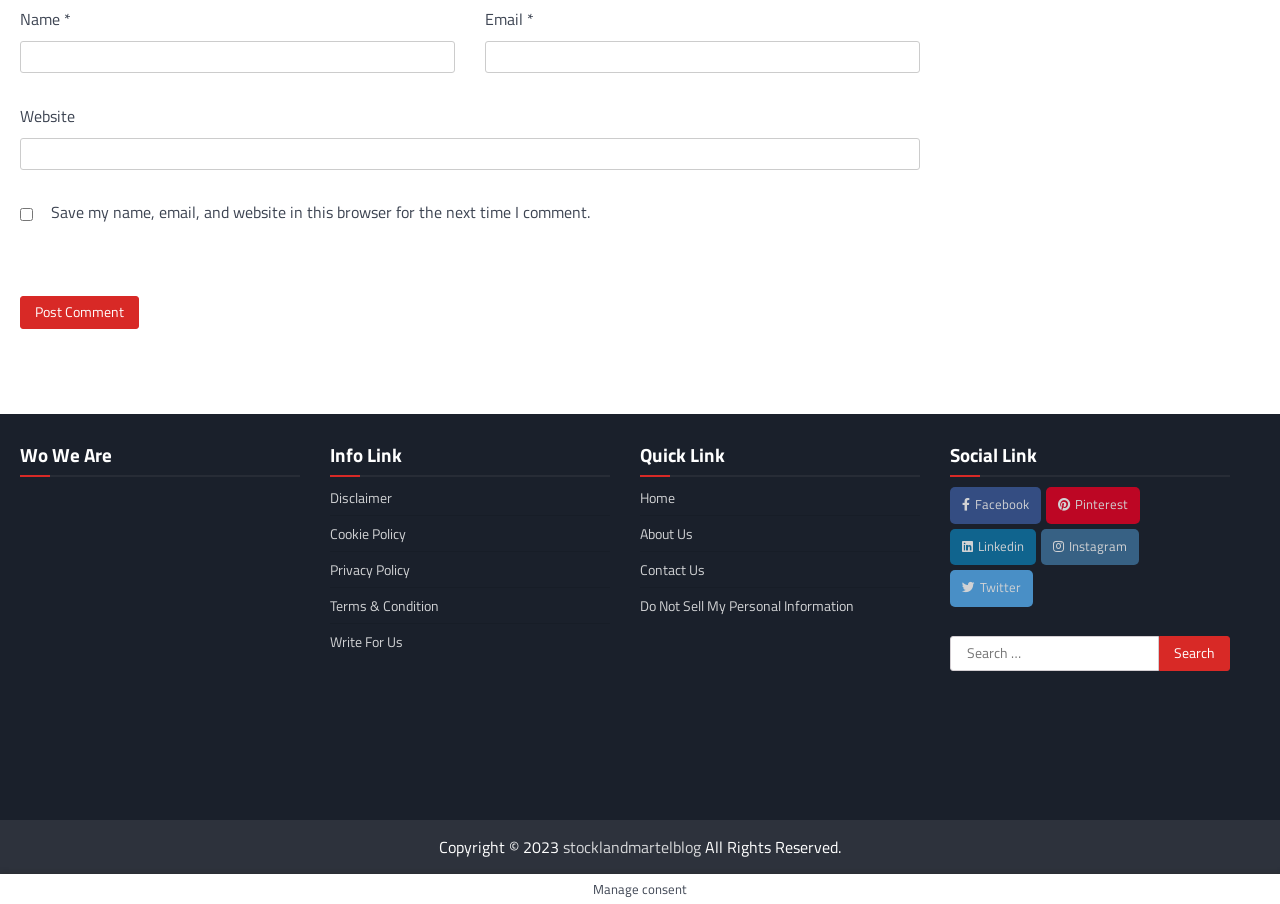Identify the bounding box coordinates of the part that should be clicked to carry out this instruction: "Search for something".

[0.742, 0.703, 0.905, 0.743]